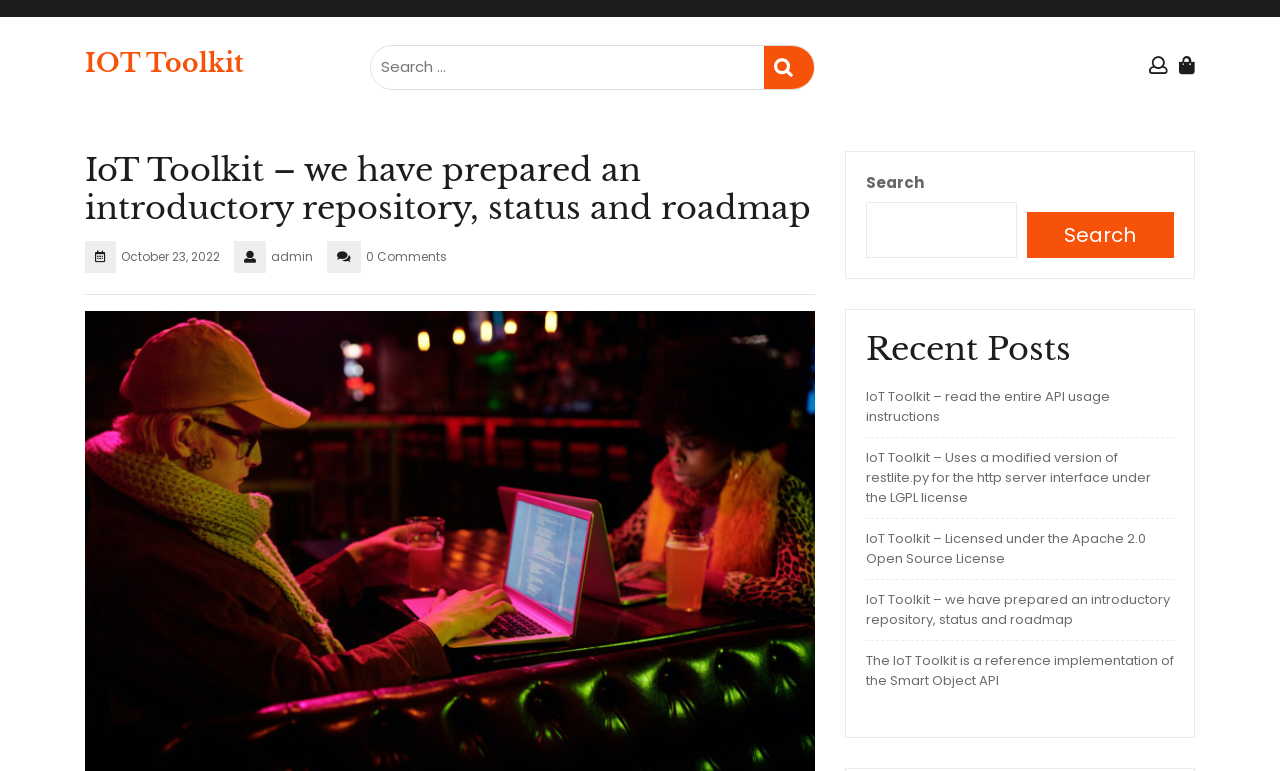What is the name of the author of the post?
Please answer using one word or phrase, based on the screenshot.

admin